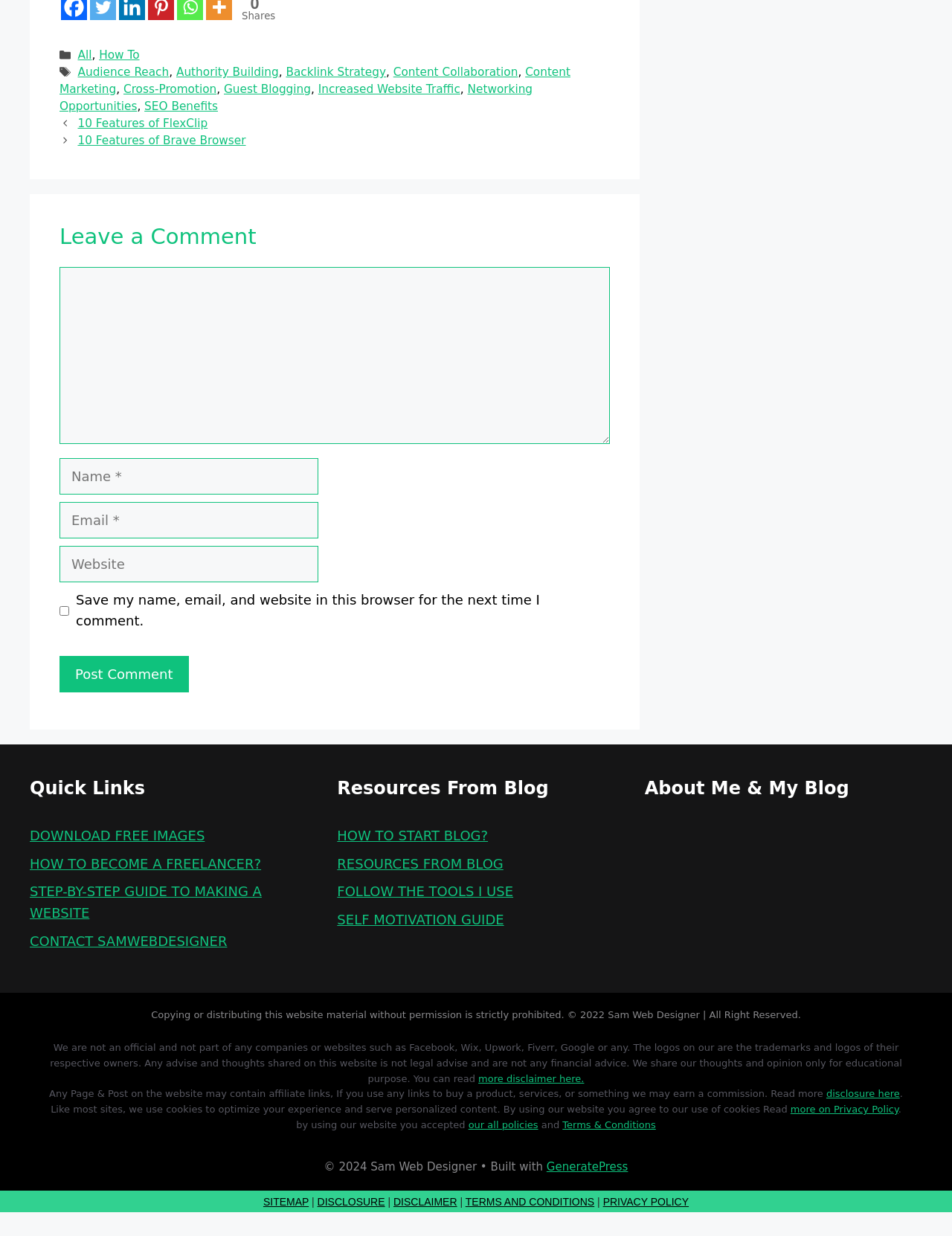Find the bounding box coordinates of the element to click in order to complete this instruction: "Click on the 'DOWNLOAD FREE IMAGES' link". The bounding box coordinates must be four float numbers between 0 and 1, denoted as [left, top, right, bottom].

[0.031, 0.67, 0.215, 0.682]